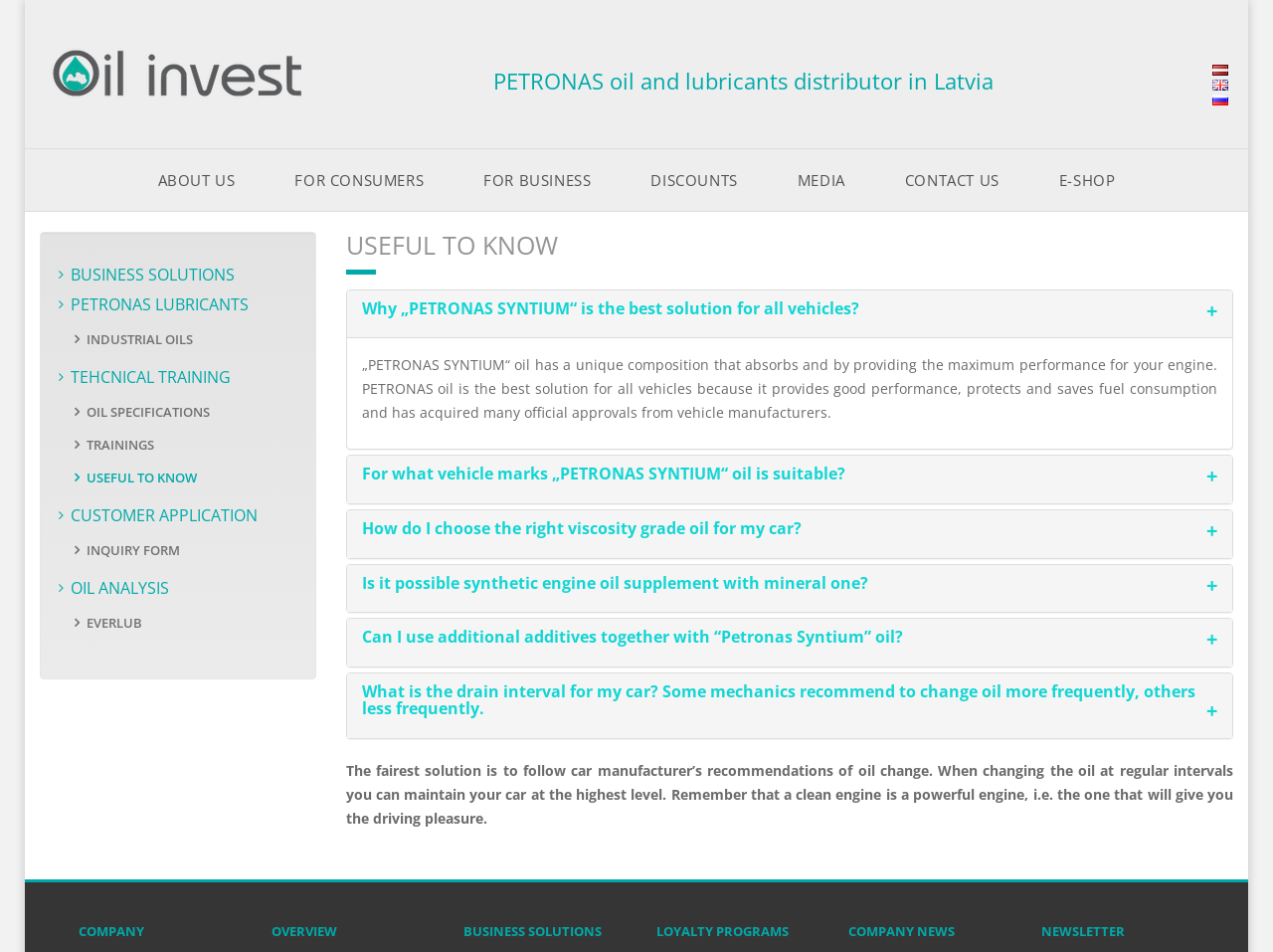Identify the bounding box coordinates of the part that should be clicked to carry out this instruction: "Read about PETRONAS oil and lubricants distributor in Latvia".

[0.387, 0.069, 0.78, 0.1]